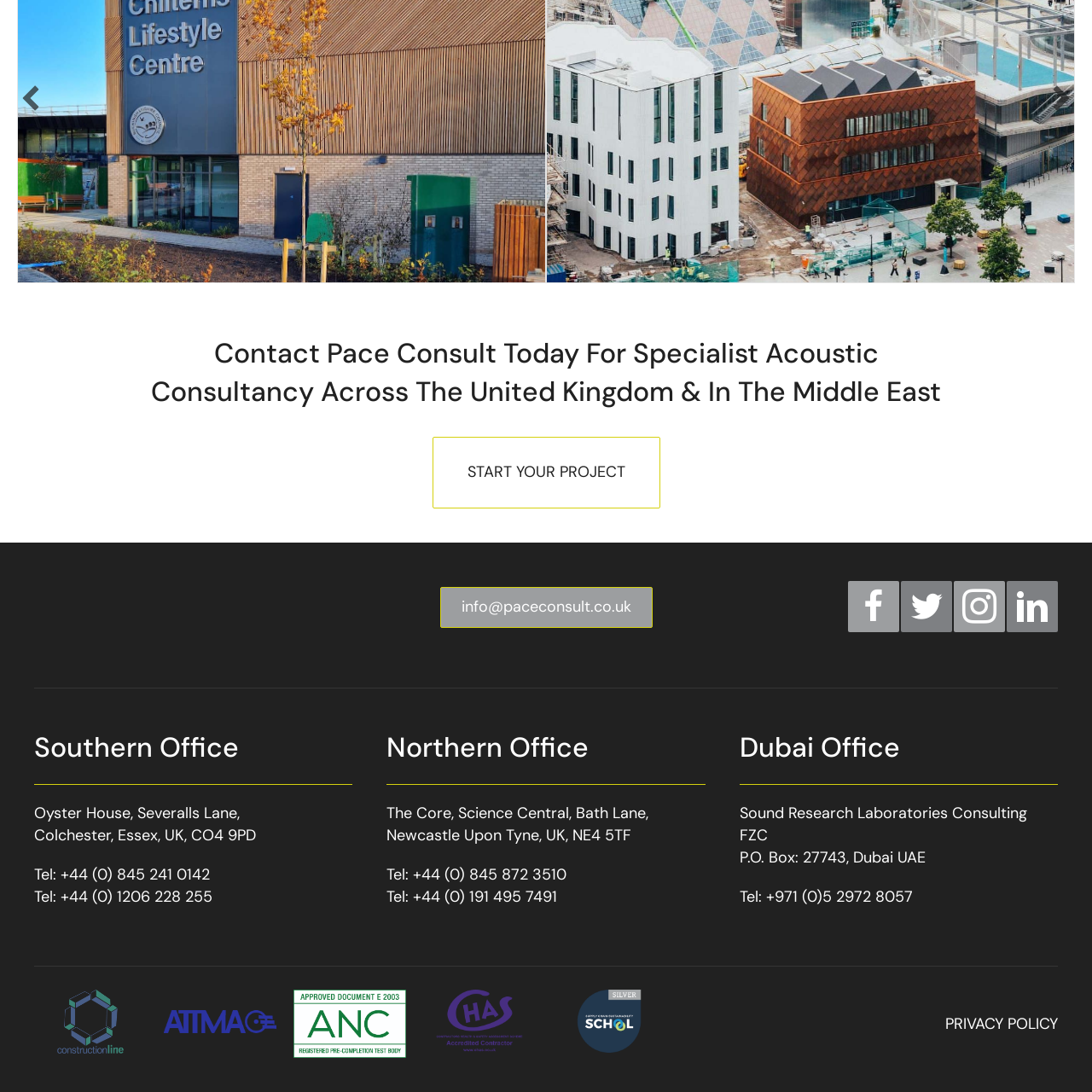Please provide a comprehensive answer to the question below using the information from the image: What is the link to Pace Consult's Facebook page?

I found the link to Pace Consult's Facebook page by looking at the social media links section, where it lists the Facebook link as https://www.facebook.com/paceconsultltd/.